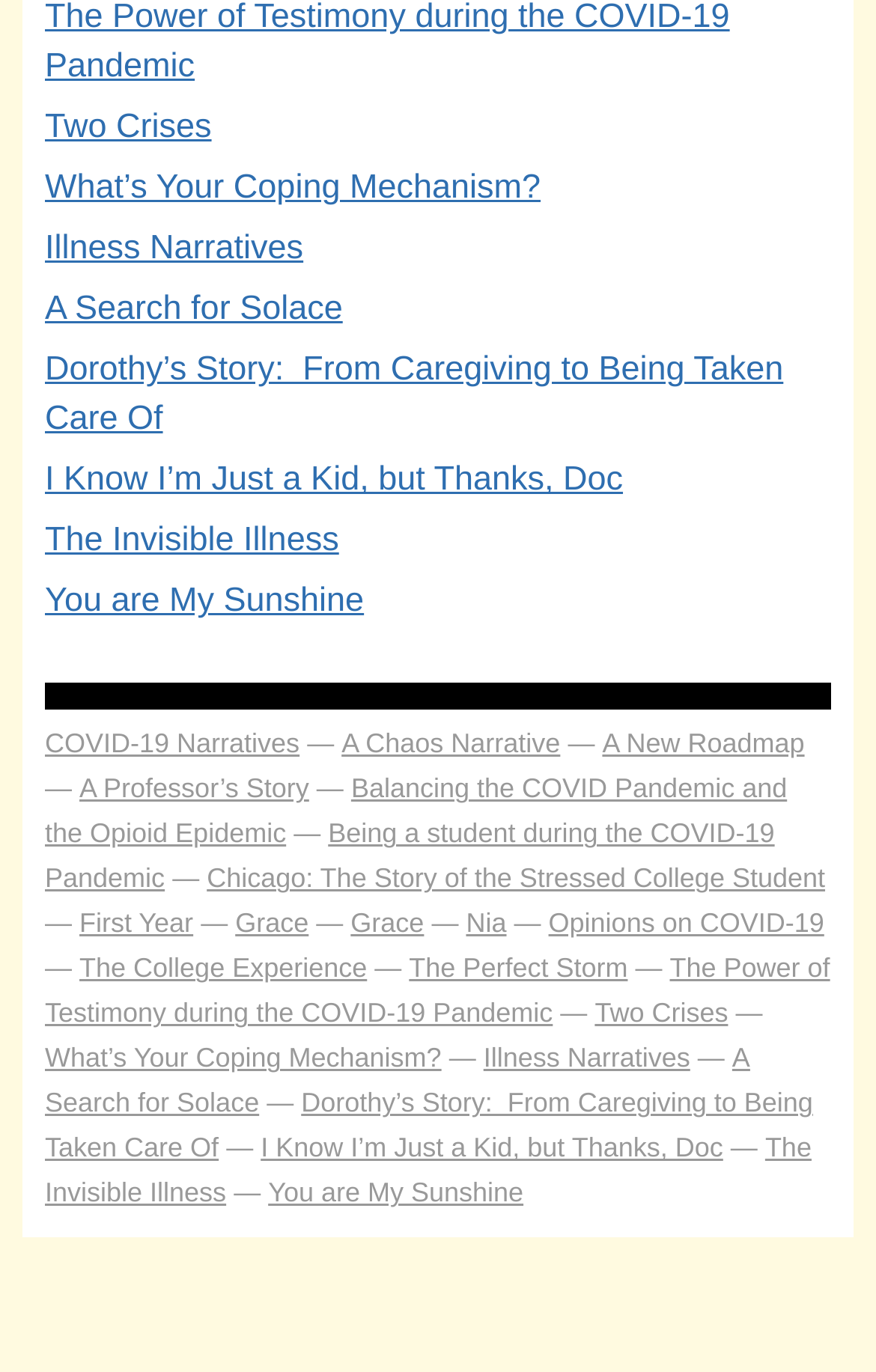How many links are there on the webpage?
Look at the image and respond with a single word or a short phrase.

30